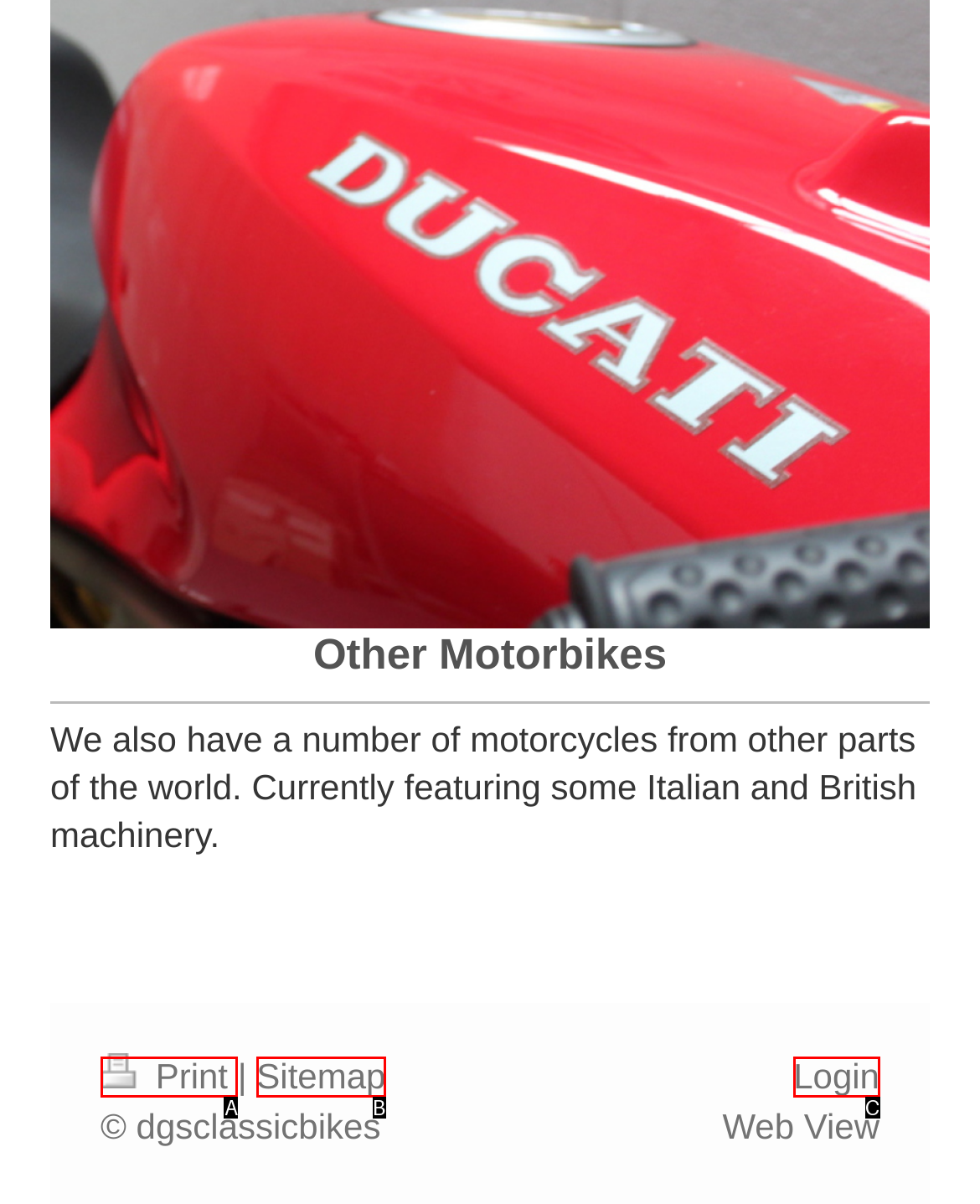Based on the description: Login, identify the matching HTML element. Reply with the letter of the correct option directly.

C